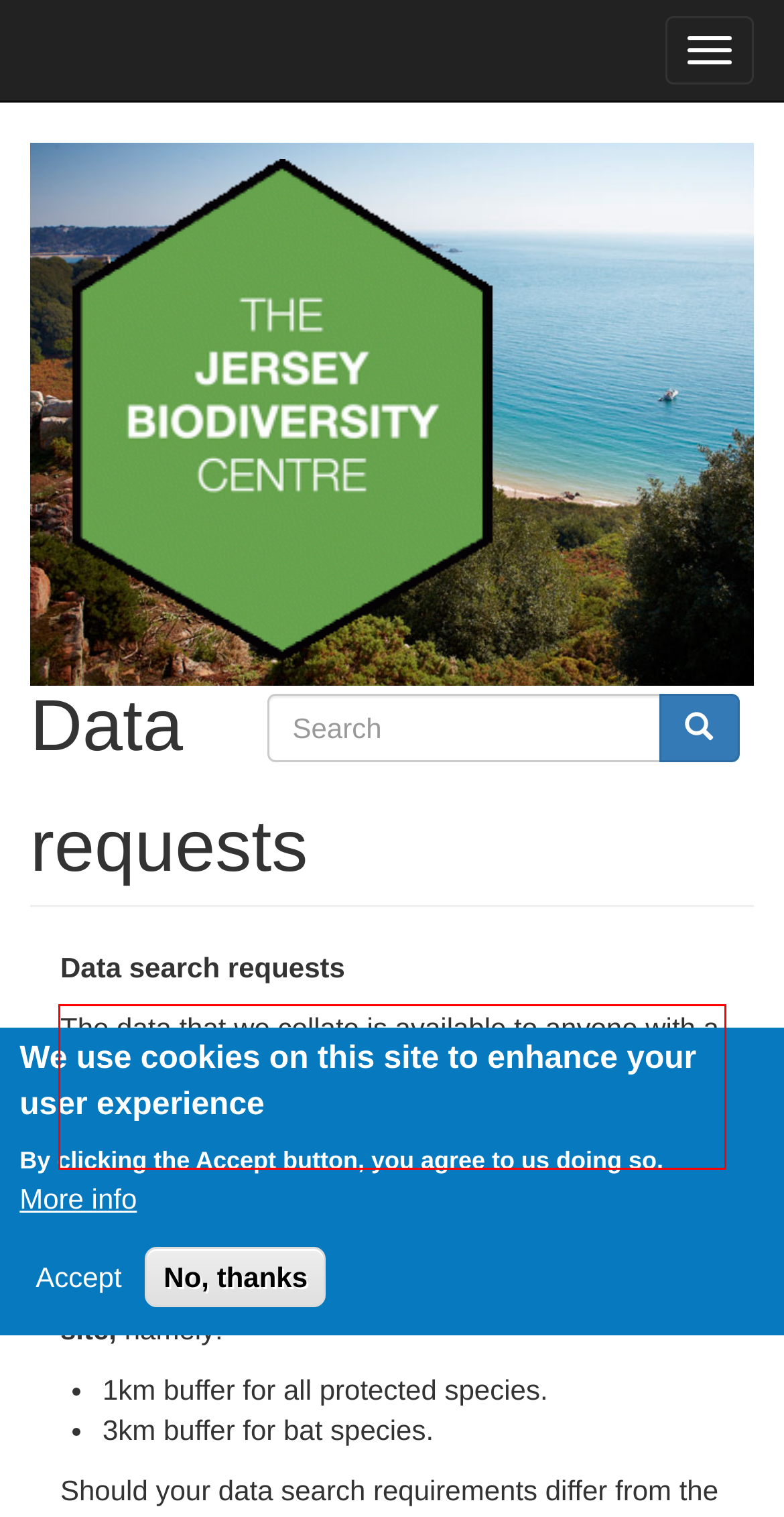Observe the screenshot of the webpage that includes a red rectangle bounding box. Conduct OCR on the content inside this red bounding box and generate the text.

The data that we collate is available to anyone with a legitimate interest. We hold extensive datasets on a wide range of taxa, including protected species, for Jersey and its territorial waters.